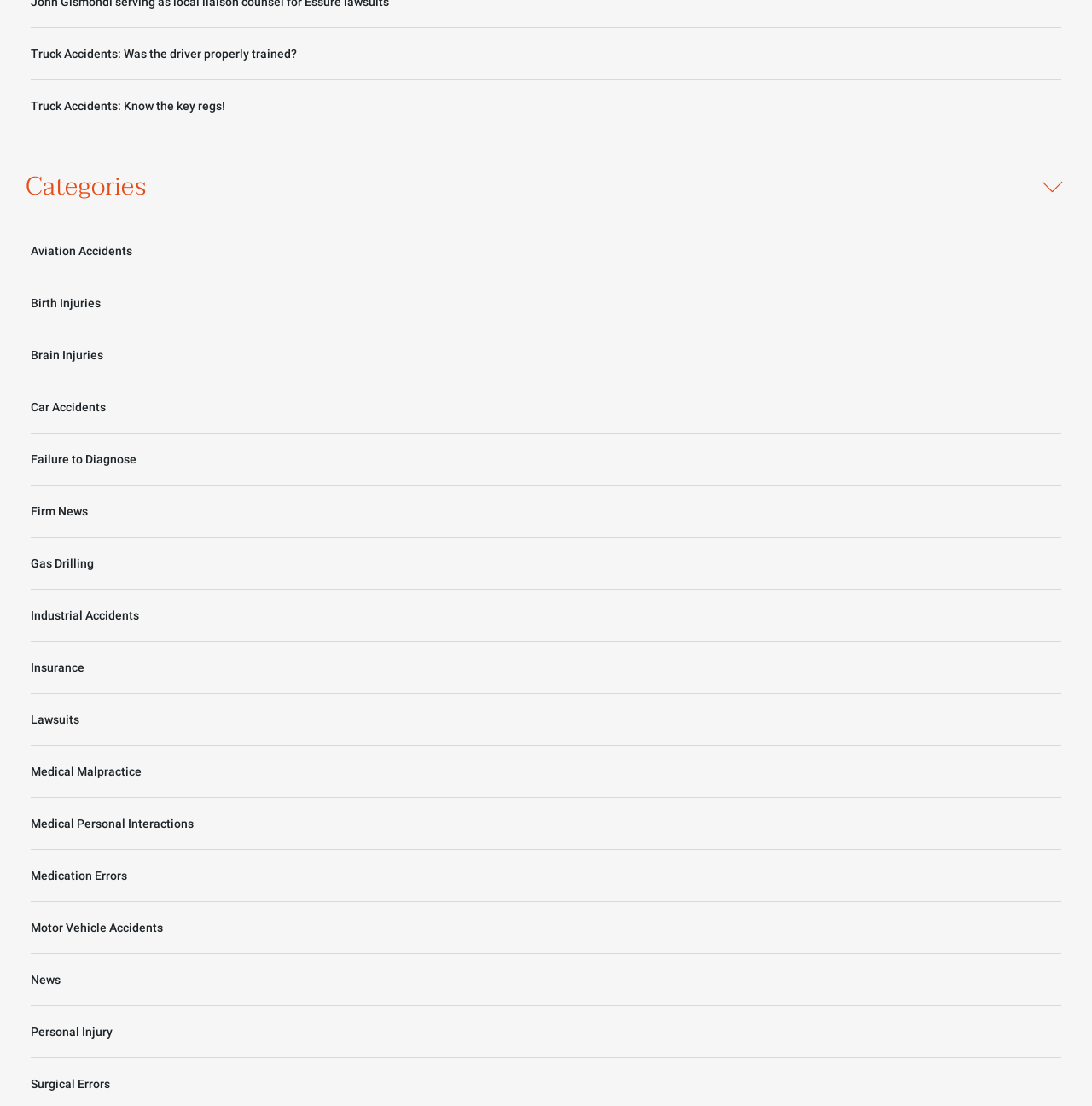What is the last link under 'Categories'? Analyze the screenshot and reply with just one word or a short phrase.

Personal Injury